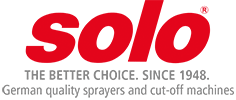What is the year mentioned in the tagline?
Refer to the screenshot and respond with a concise word or phrase.

1948